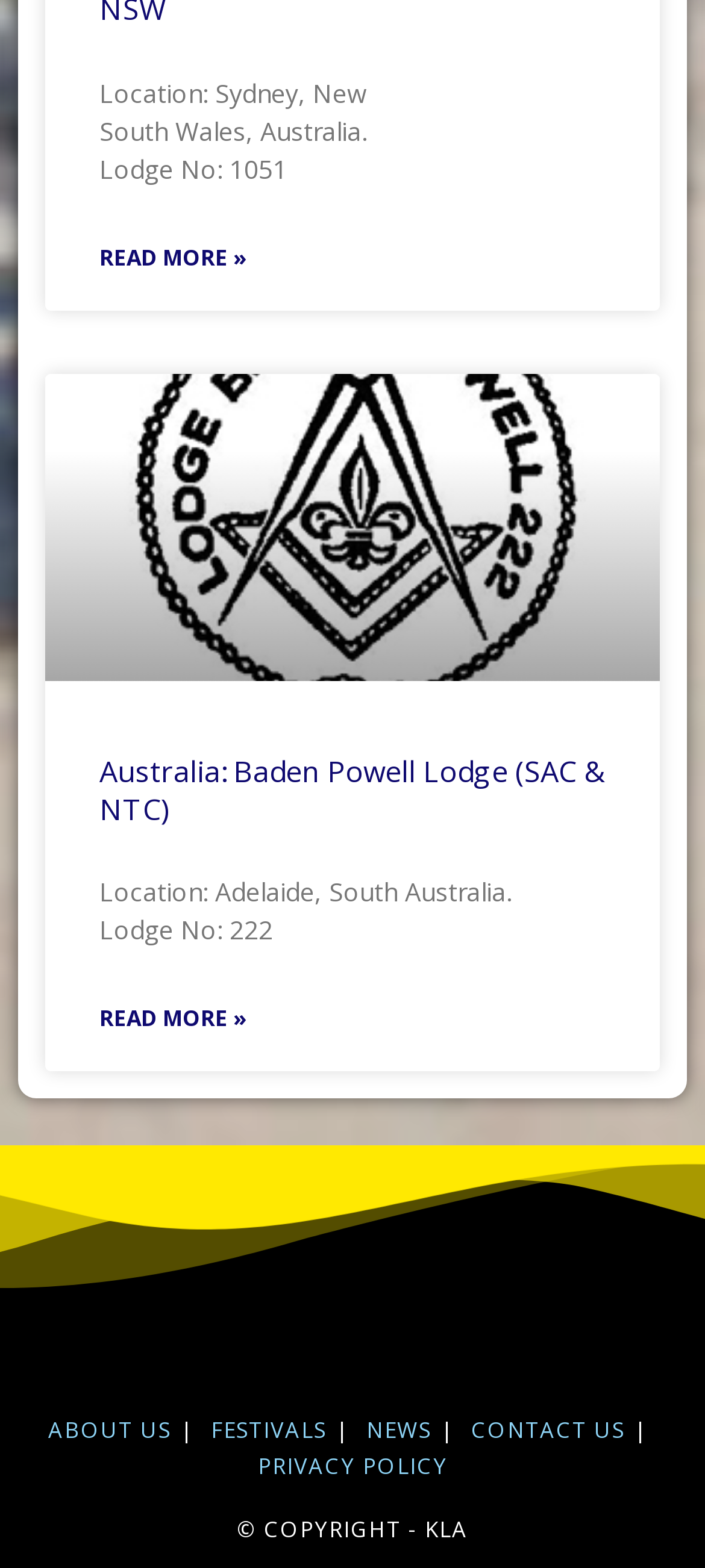How many 'READ MORE' links are there?
Answer the question with detailed information derived from the image.

By carefully examining the webpage, I found two 'READ MORE' links. The first one is a child element of the link 'Read more about Australia: Baden Powell Lodge of NSW', and the second one is a child element of the link 'Read more about Australia: Baden Powell Lodge (SAC & NTC)'.